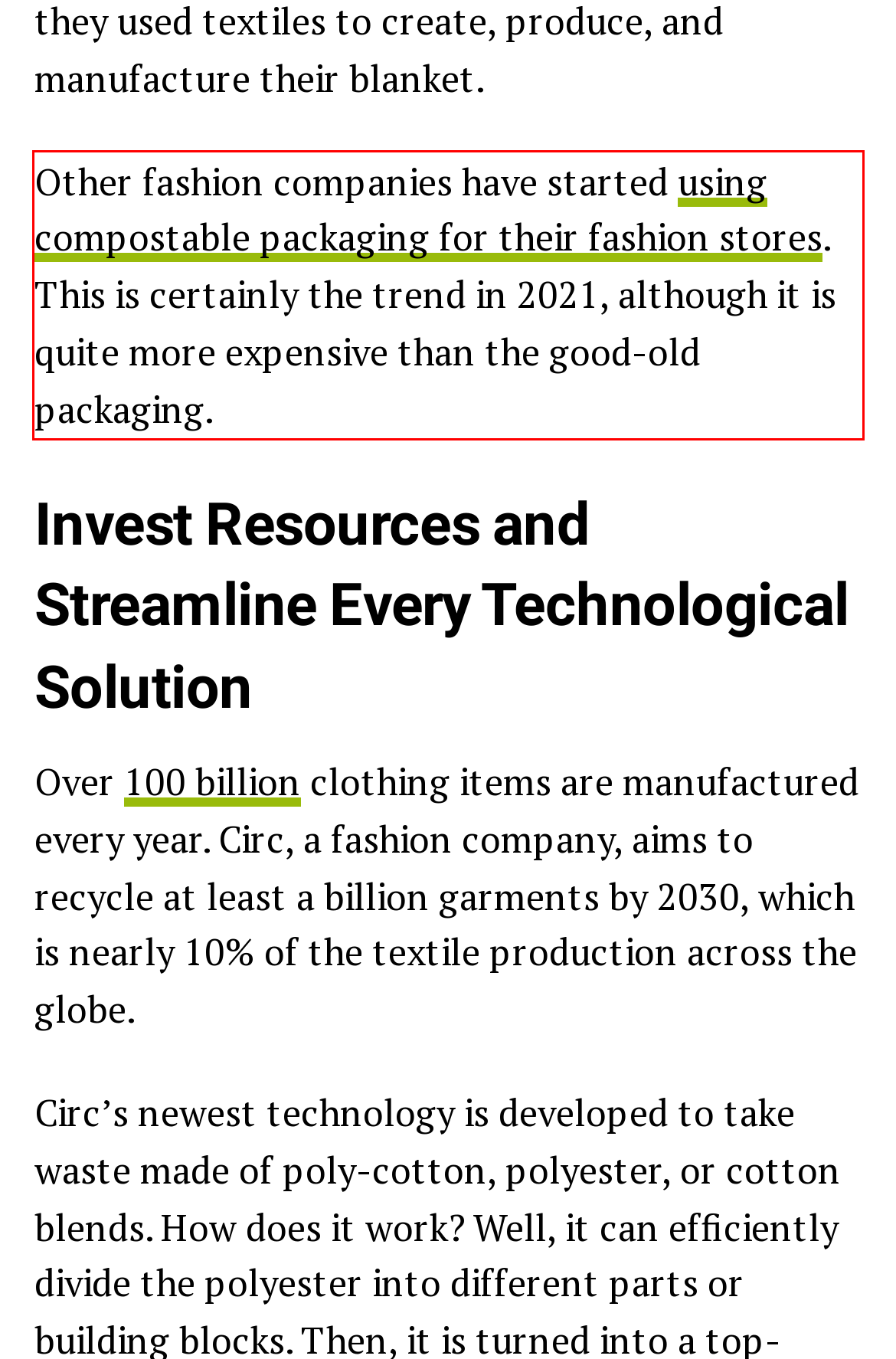Given a webpage screenshot with a red bounding box, perform OCR to read and deliver the text enclosed by the red bounding box.

Other fashion companies have started using compostable packaging for their fashion stores. This is certainly the trend in 2021, although it is quite more expensive than the good-old packaging.